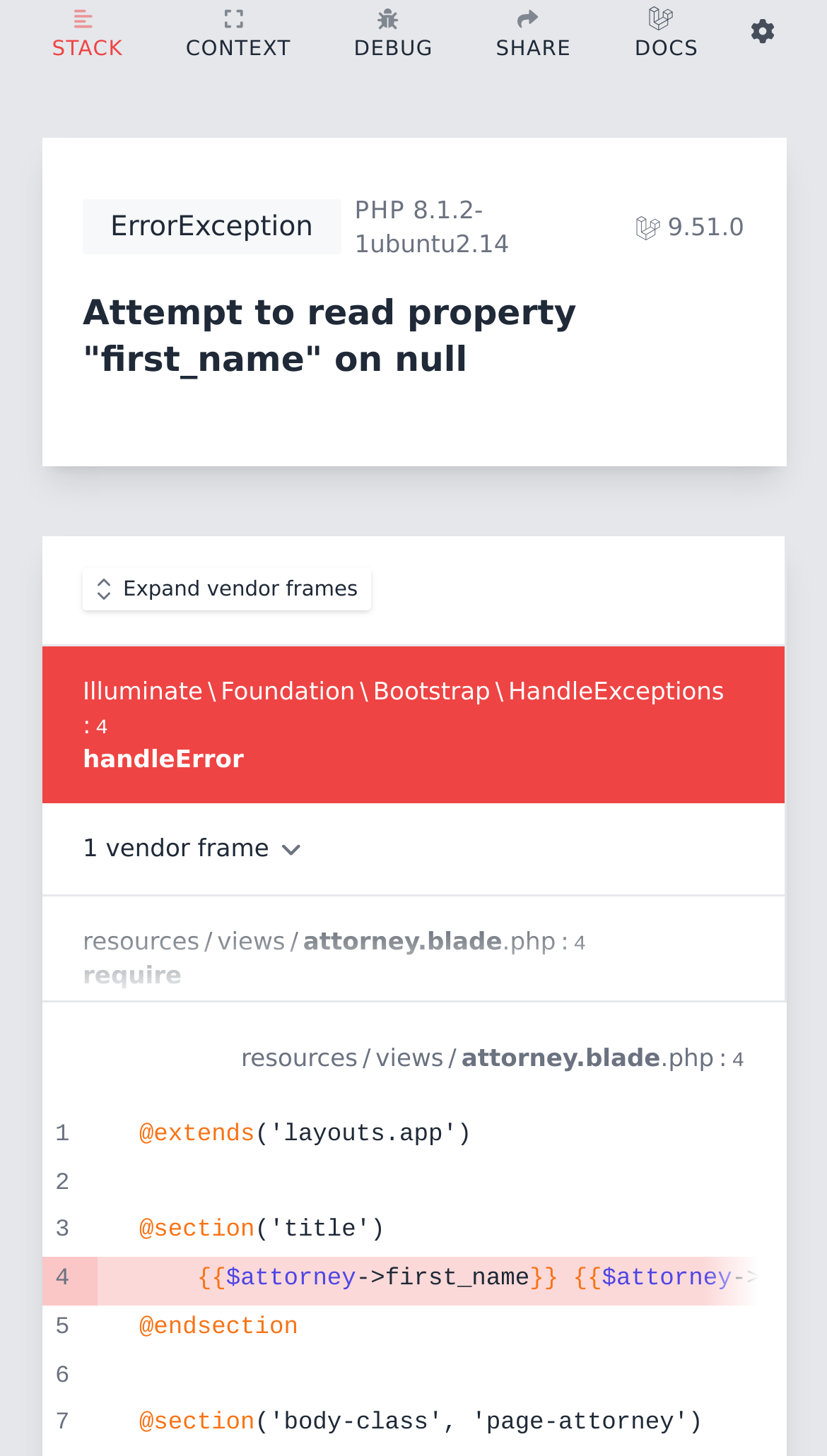Look at the image and give a detailed response to the following question: What is the name of the error?

The error name can be found in the header section of the webpage, where it is explicitly stated as 'ErrorException'.